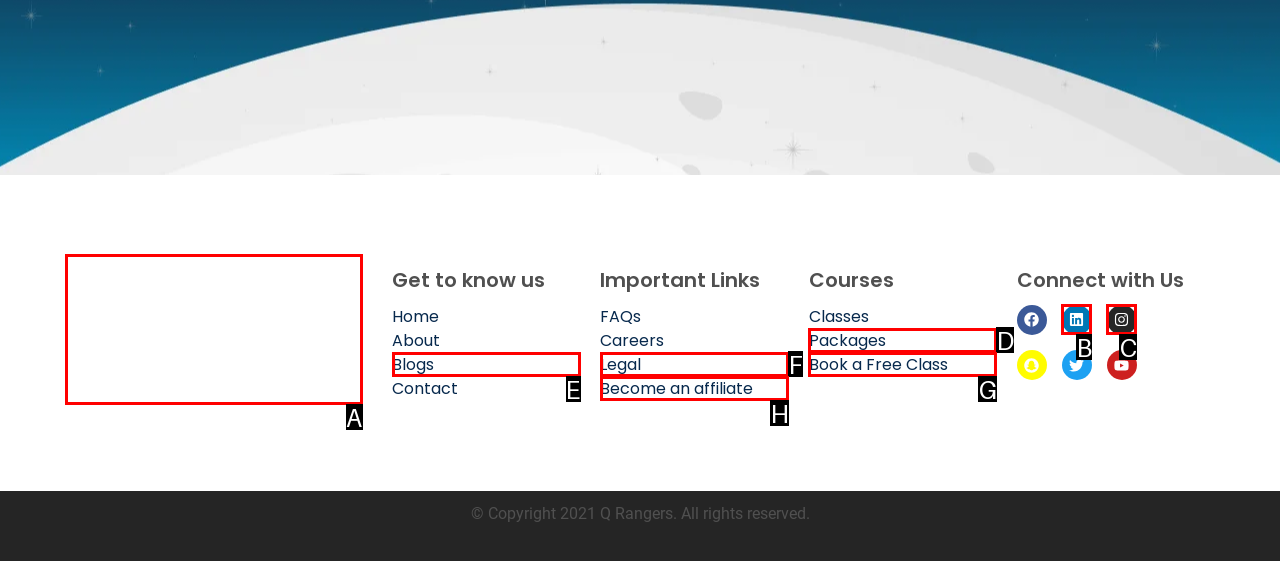Which lettered UI element aligns with this description: Book a Free Class
Provide your answer using the letter from the available choices.

G